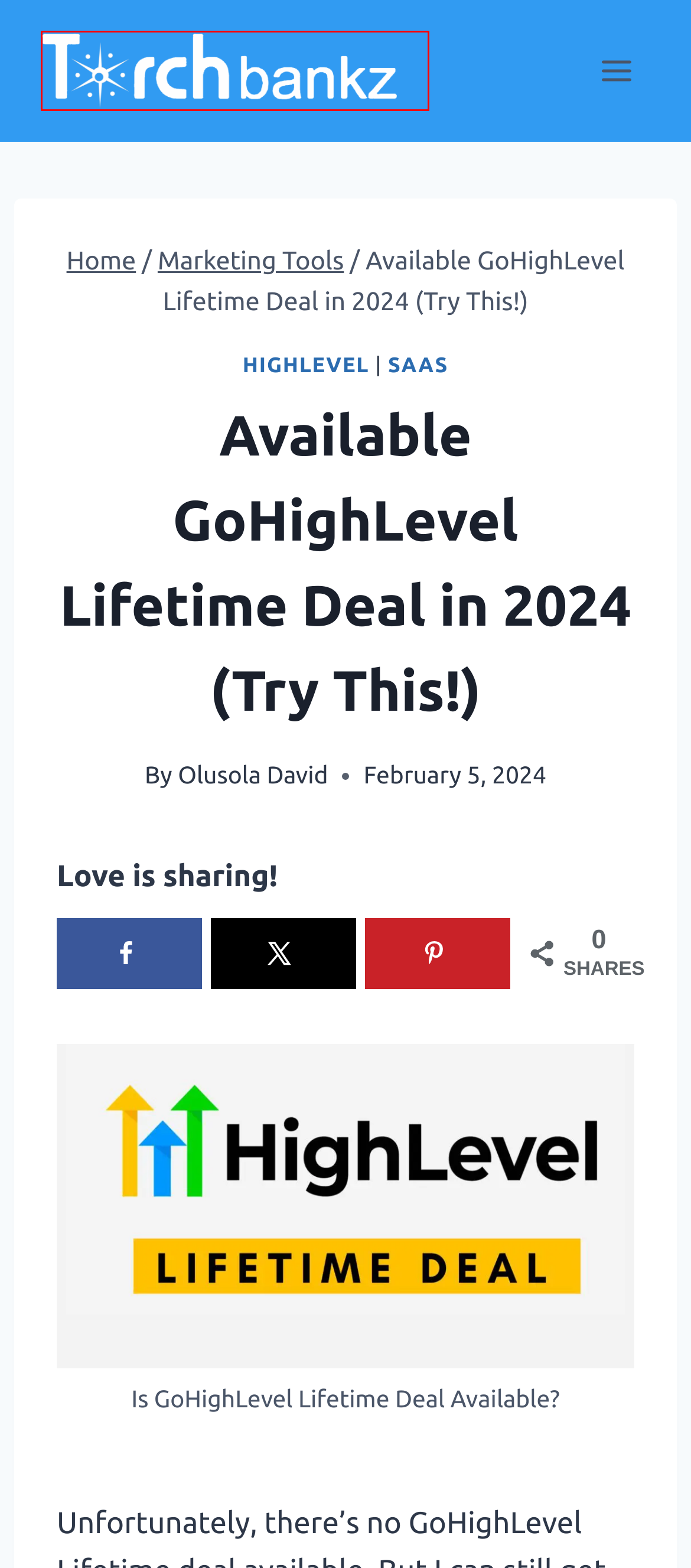After examining the screenshot of a webpage with a red bounding box, choose the most accurate webpage description that corresponds to the new page after clicking the element inside the red box. Here are the candidates:
A. GoHighLevel for Digital Agency: [Success Template]
B. NeuronWriter Pricing: [⚠️ Cost and Plans ] 2024
C. Marketing Tools Archives -
D. -
E. GoHighLevel Marketplace [Access Developer Third-party Apps]
F. Gohighlevel Agency Pro: [All Details on The $497/month Plan]
G. HighLevel Archives -
H. Privacy Policy – Akismet

D